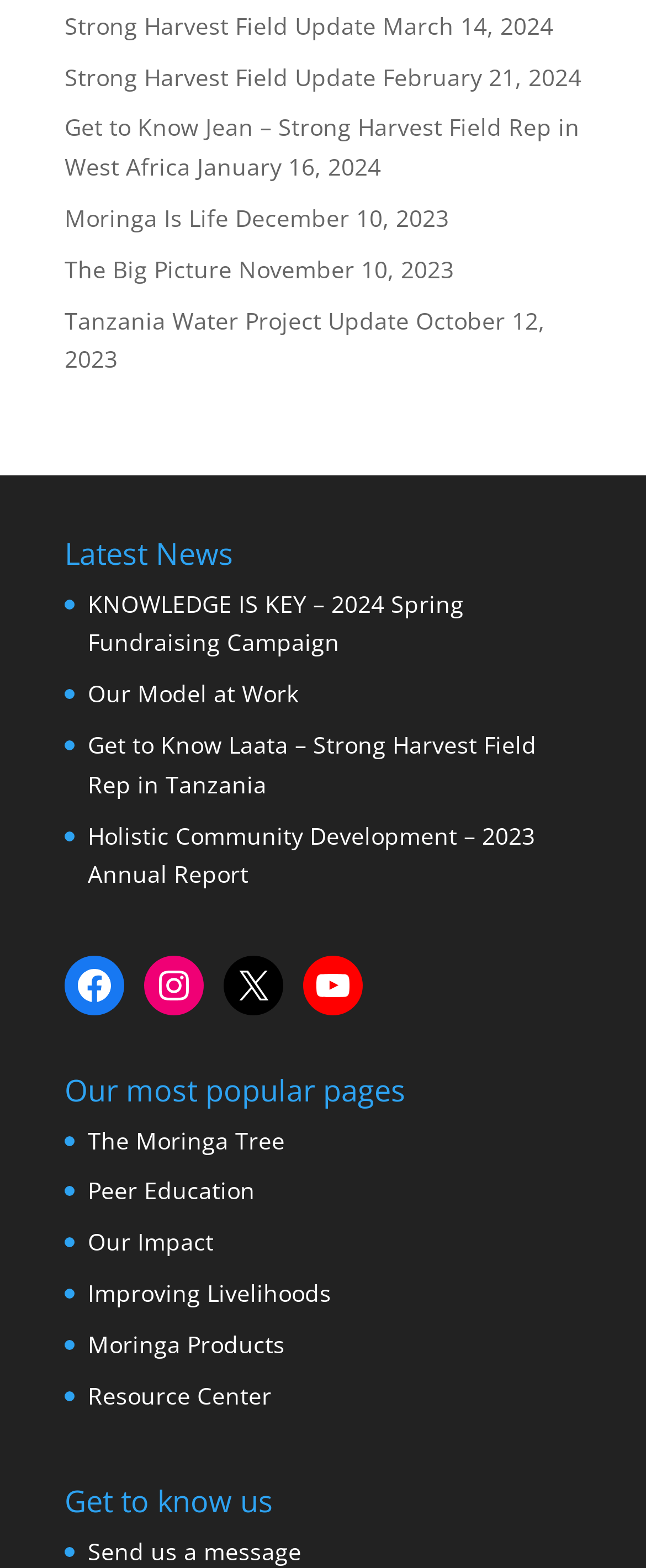Please locate the bounding box coordinates of the element that should be clicked to achieve the given instruction: "Read the latest news".

[0.1, 0.343, 0.9, 0.372]